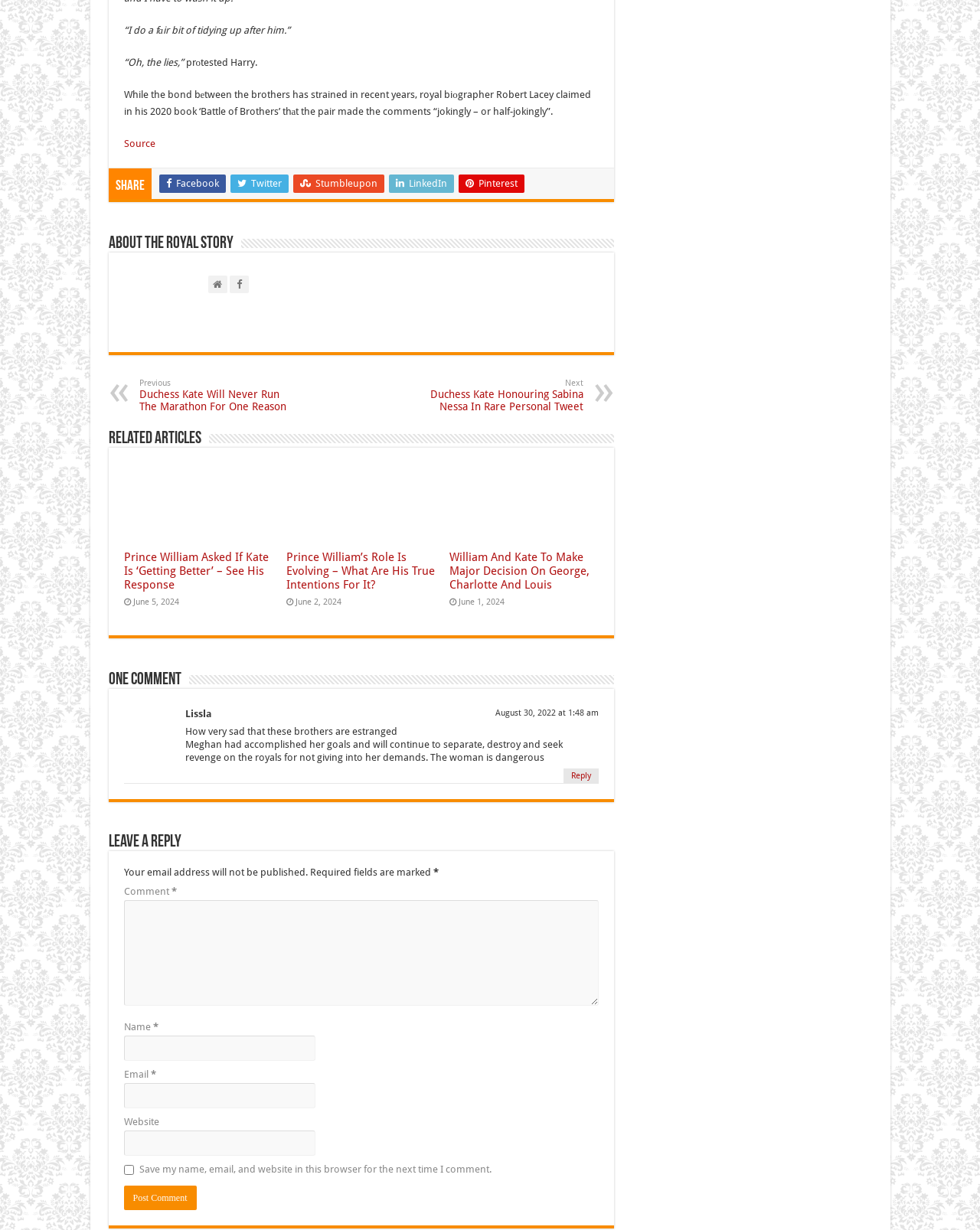Kindly provide the bounding box coordinates of the section you need to click on to fulfill the given instruction: "Share on Facebook".

[0.162, 0.142, 0.23, 0.157]